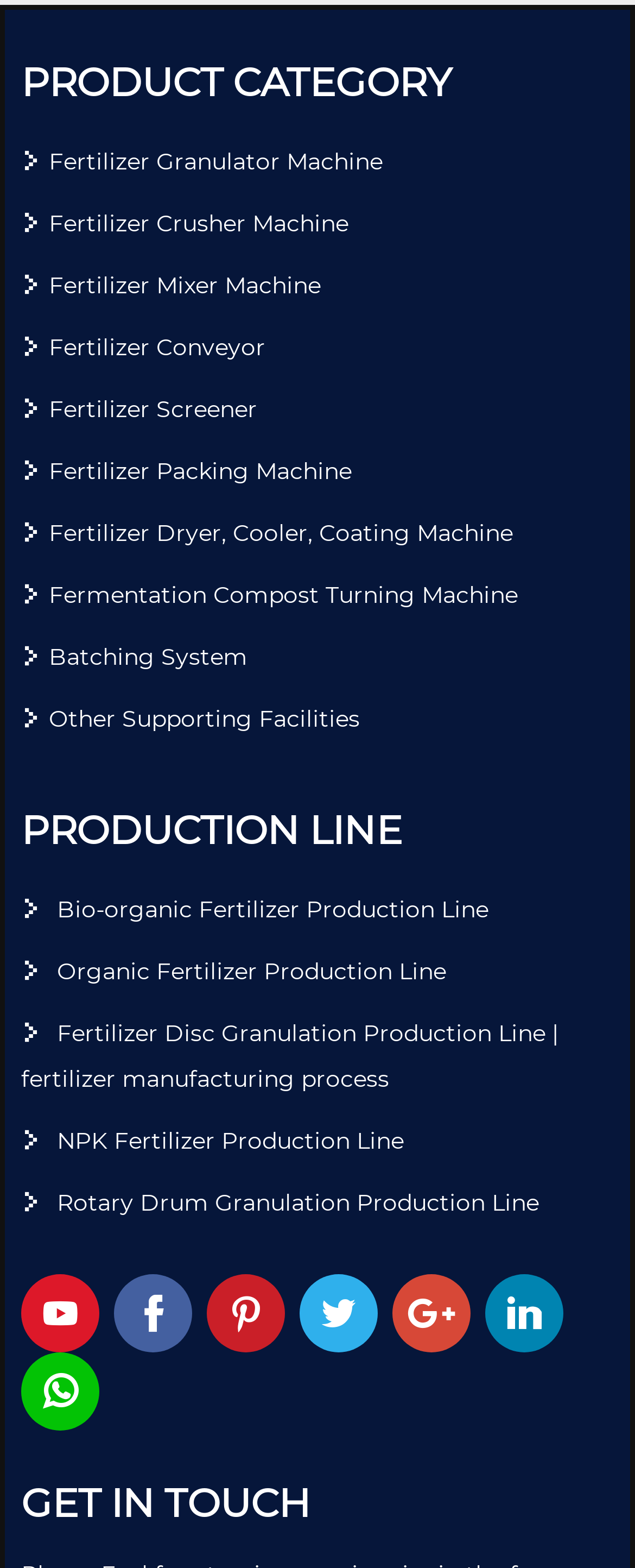Given the element description Rotary Drum Granulation Production Line, predict the bounding box coordinates for the UI element in the webpage screenshot. The format should be (top-left x, top-left y, bottom-right x, bottom-right y), and the values should be between 0 and 1.

[0.033, 0.752, 0.948, 0.781]